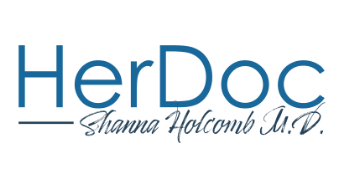Using the information shown in the image, answer the question with as much detail as possible: What is written below the brand name?

According to the caption, Dr. Shanna Holcomb's name is elegantly presented in a flowing script below the brand name, adding a personal touch to the logo.